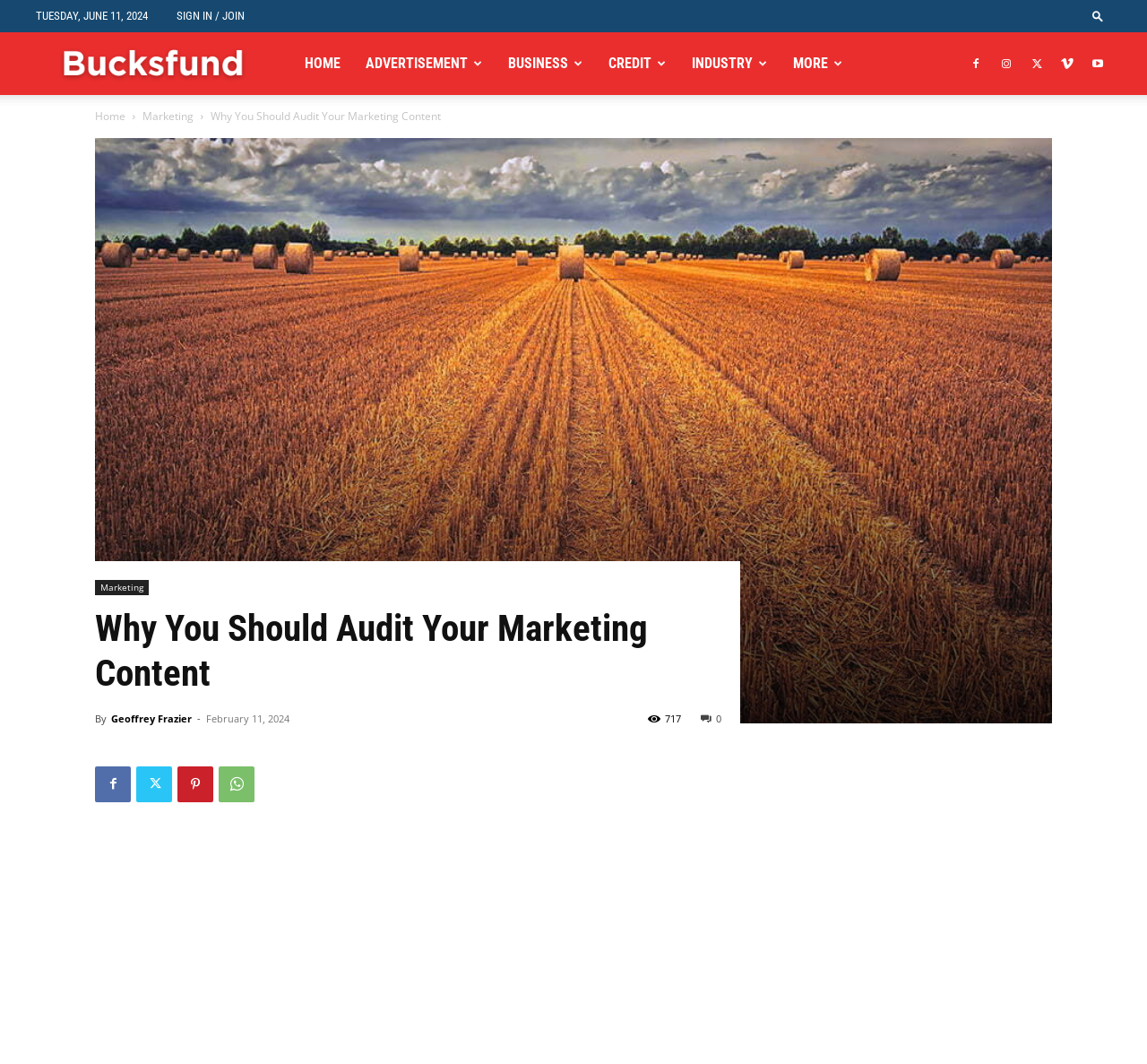Using floating point numbers between 0 and 1, provide the bounding box coordinates in the format (top-left x, top-left y, bottom-right x, bottom-right y). Locate the UI element described here: Bucks Fund

[0.047, 0.03, 0.222, 0.09]